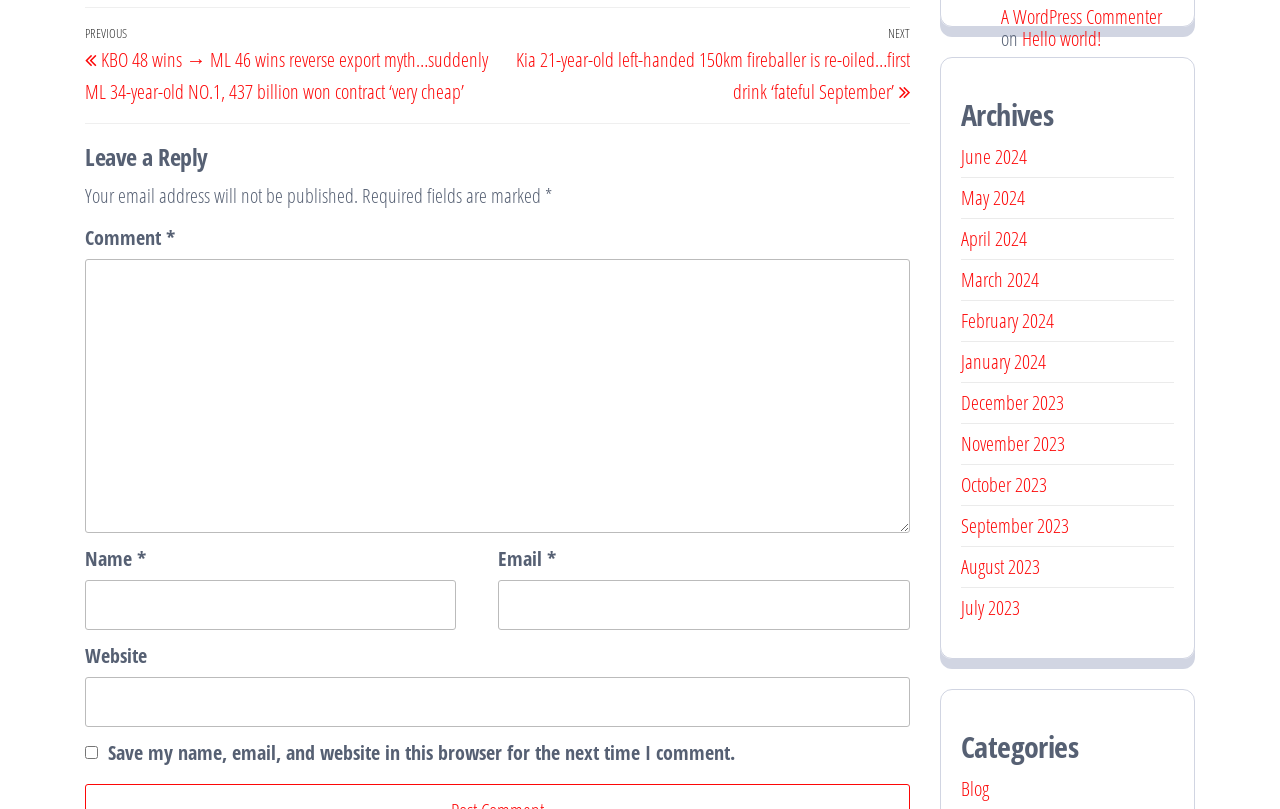What is the purpose of the 'Leave a Reply' section?
Please provide a comprehensive answer based on the details in the screenshot.

The 'Leave a Reply' section is located at the bottom of the webpage and contains several input fields, including 'Comment', 'Name', 'Email', and 'Website'. The presence of these fields suggests that the purpose of this section is to allow users to leave comments or replies to the article or post.